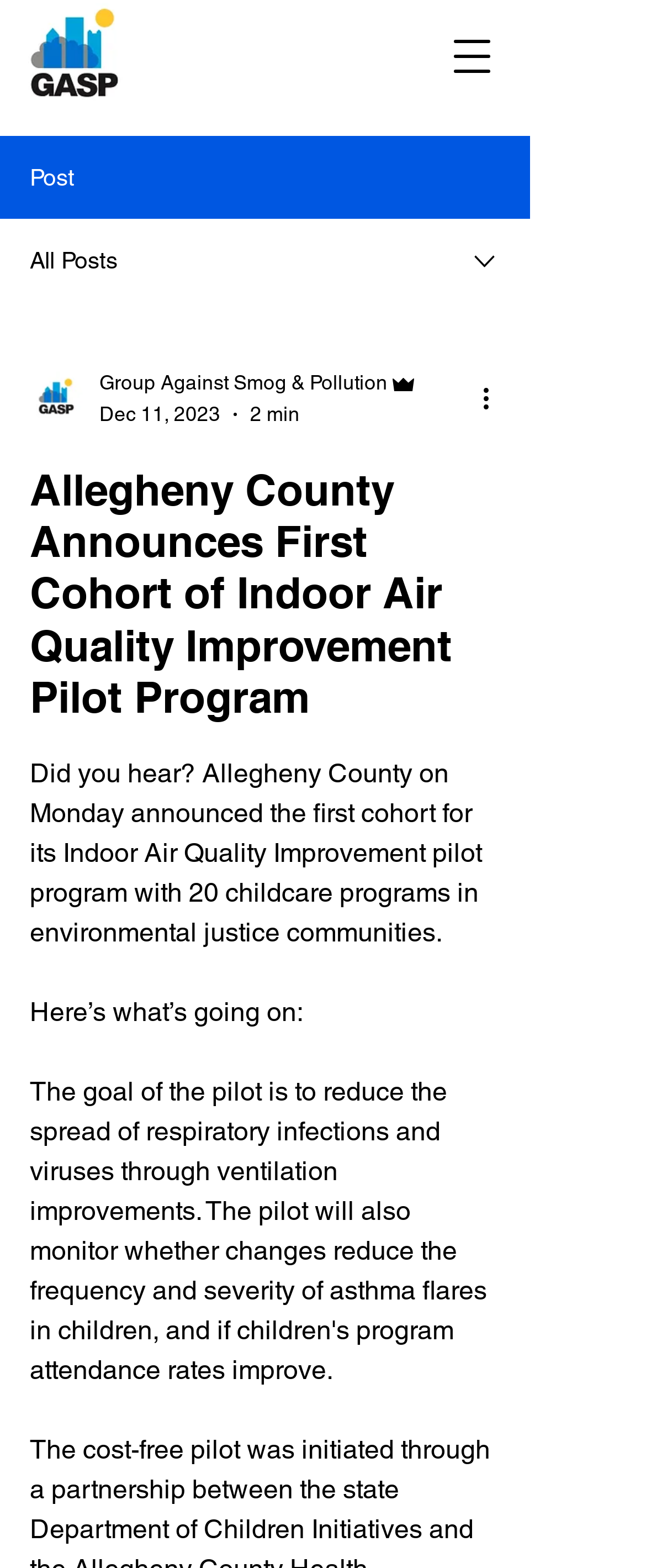How many childcare programs are involved?
Examine the image closely and answer the question with as much detail as possible.

The answer can be found in the text 'Did you hear? Allegheny County on Monday announced the first cohort for its Indoor Air Quality Improvement pilot program with 20 childcare programs in environmental justice communities.' which is a part of the webpage content.